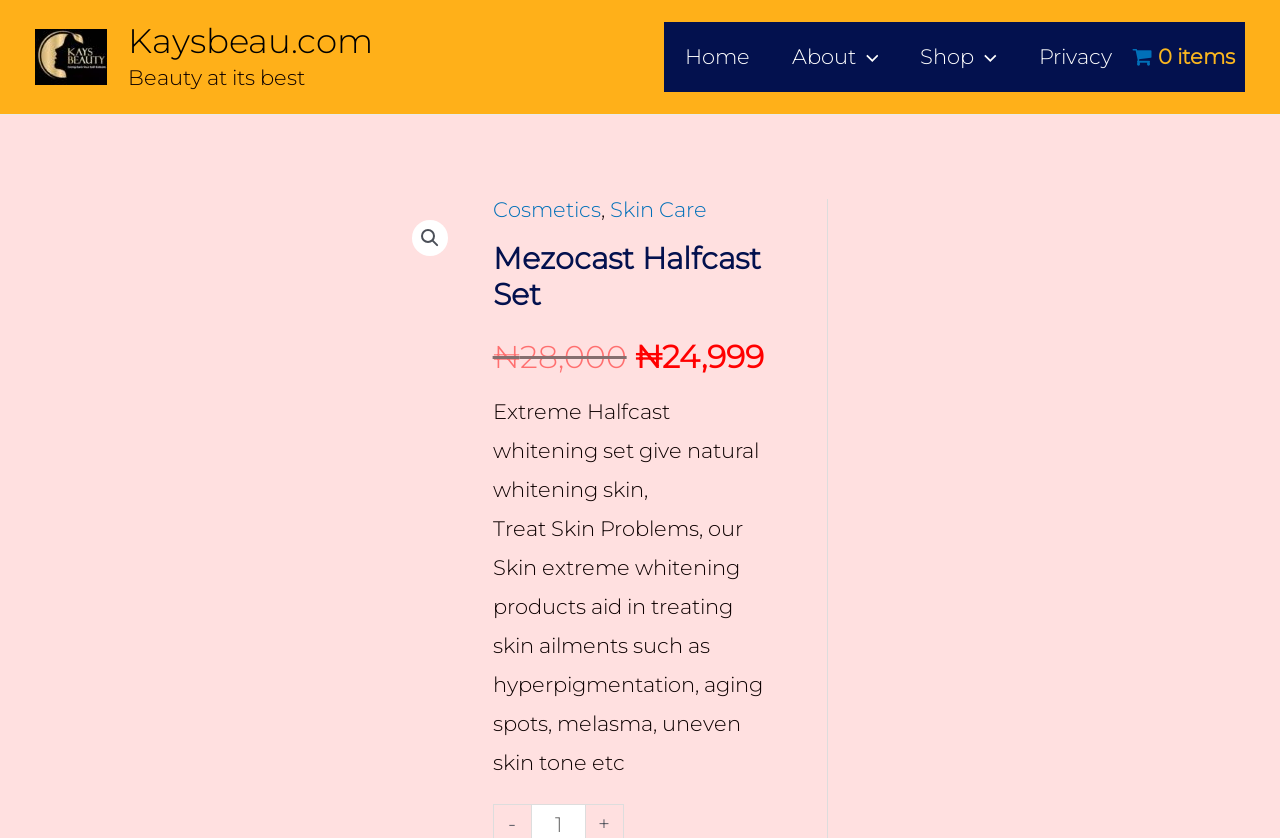Could you provide the bounding box coordinates for the portion of the screen to click to complete this instruction: "view shop"?

[0.702, 0.026, 0.795, 0.11]